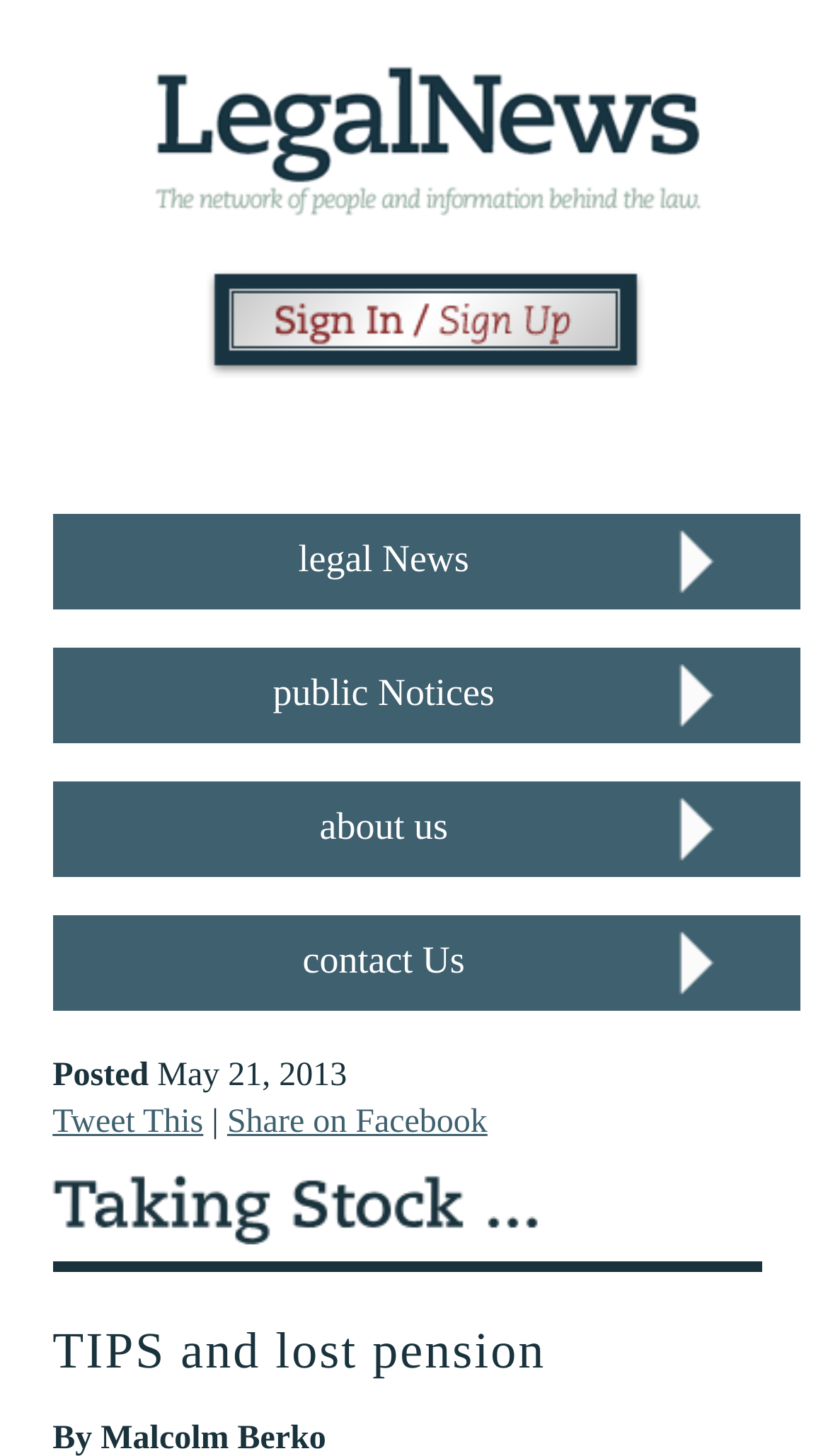How many headings are present on this webpage?
Using the screenshot, give a one-word or short phrase answer.

2